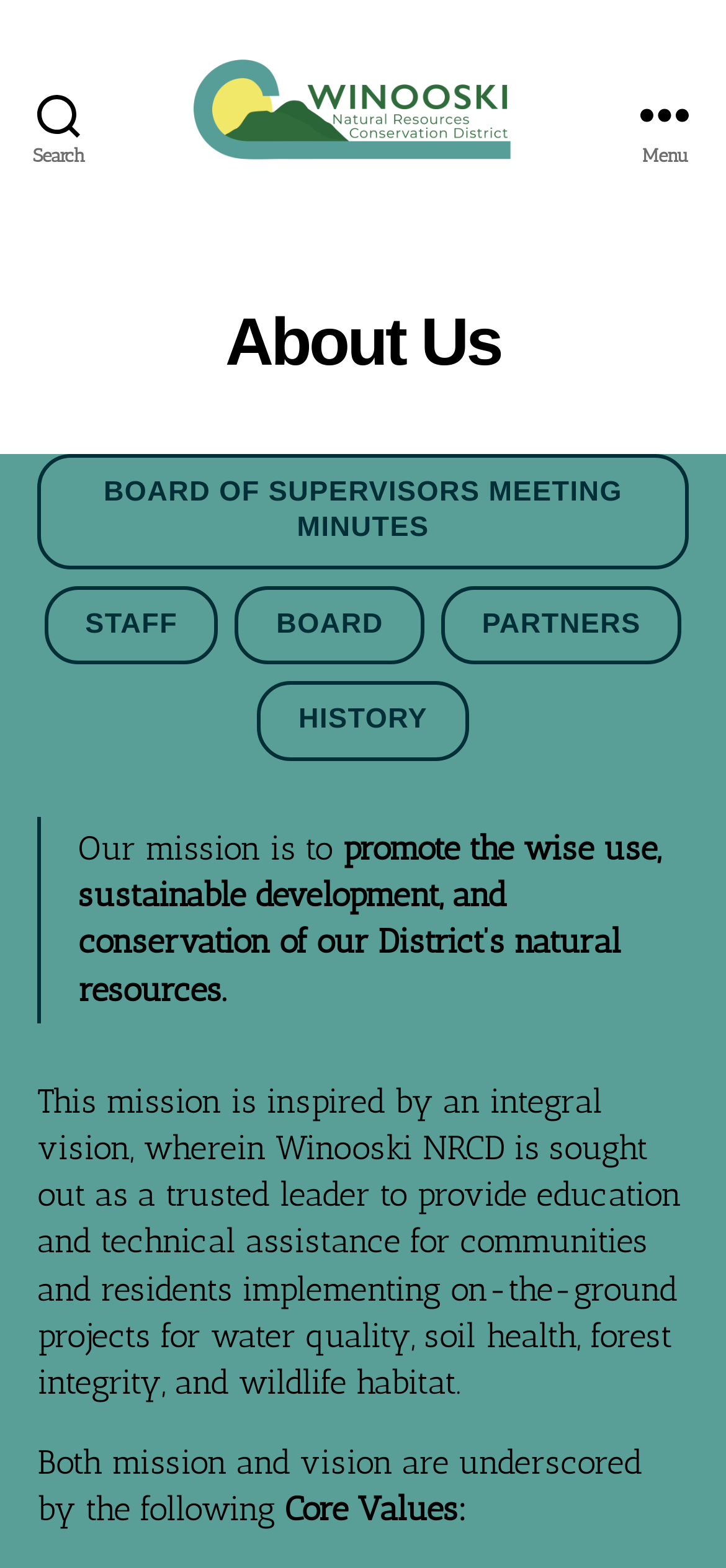Can you find the bounding box coordinates for the element that needs to be clicked to execute this instruction: "Open the menu"? The coordinates should be given as four float numbers between 0 and 1, i.e., [left, top, right, bottom].

[0.831, 0.0, 1.0, 0.146]